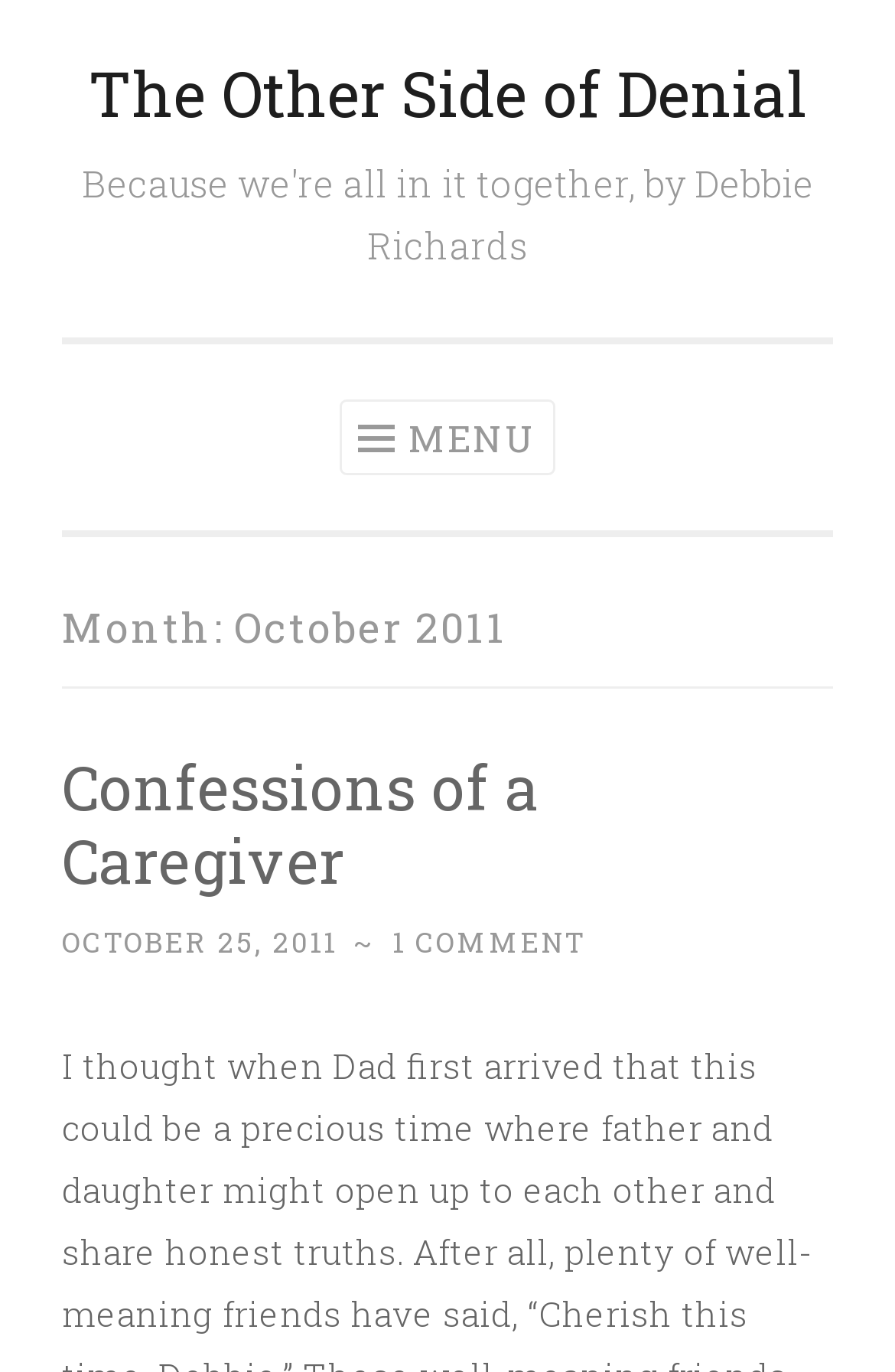Answer the question with a single word or phrase: 
What is the symbol next to the 'MENU' button?

